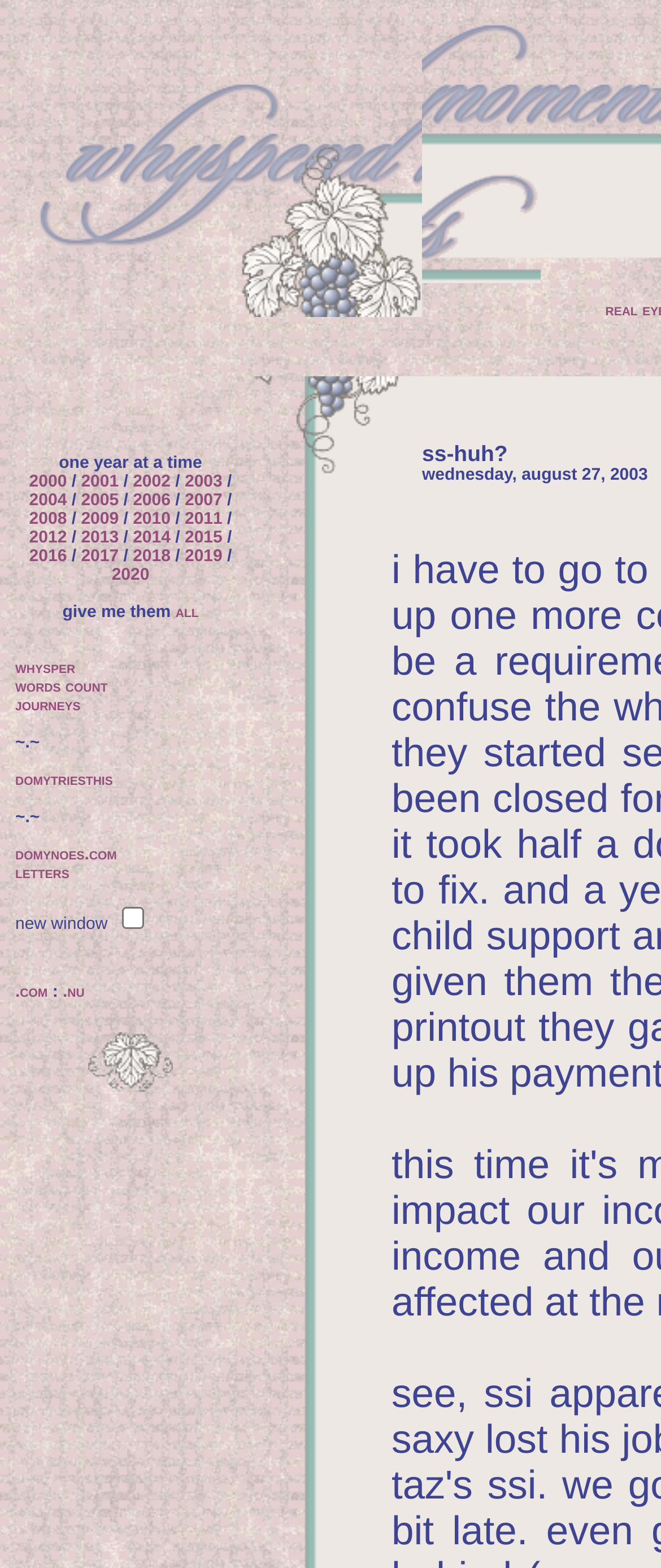Locate the bounding box coordinates of the clickable element to fulfill the following instruction: "check the checkbox in the new window table". Provide the coordinates as four float numbers between 0 and 1 in the format [left, top, right, bottom].

[0.184, 0.578, 0.218, 0.592]